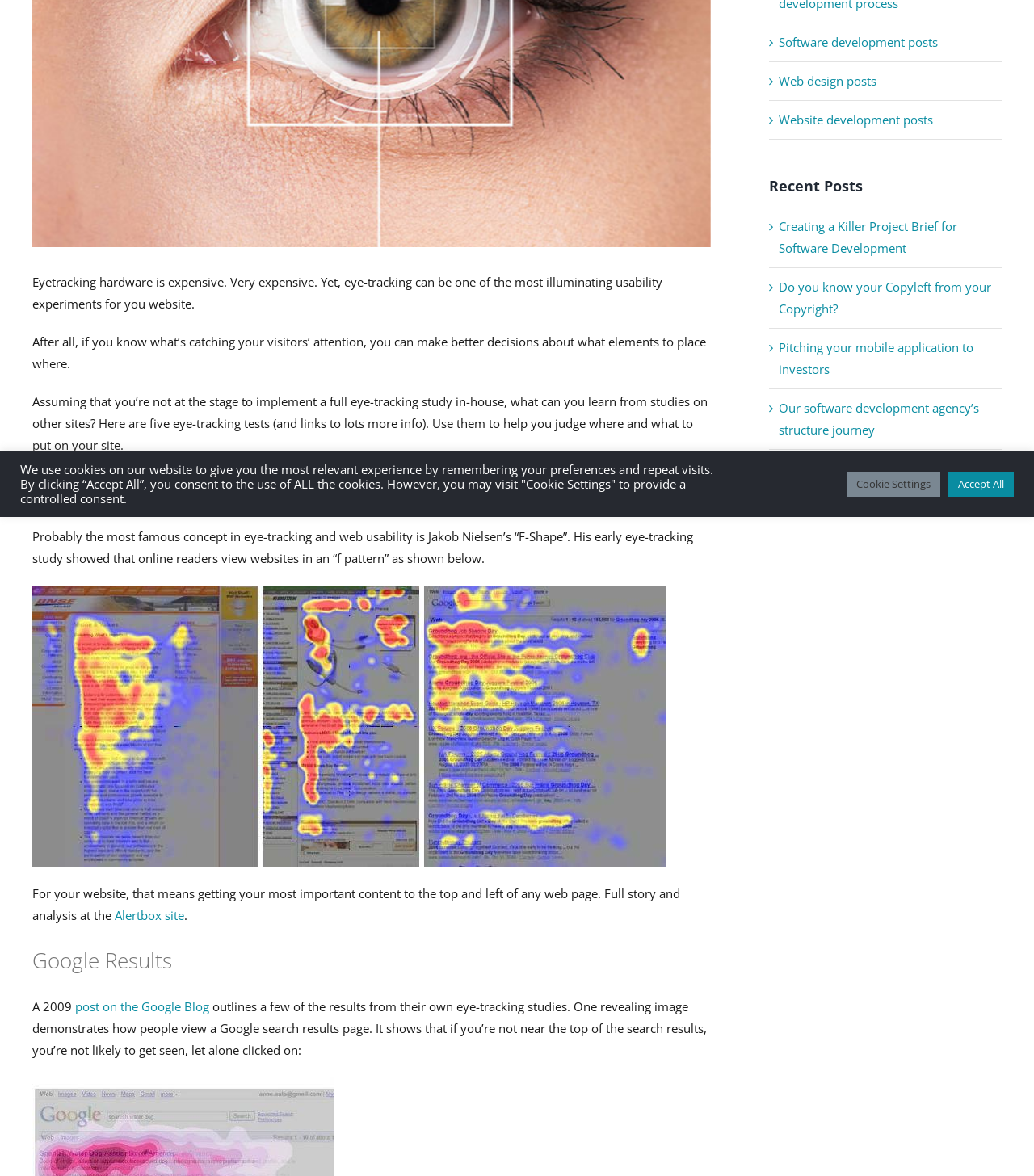For the element described, predict the bounding box coordinates as (top-left x, top-left y, bottom-right x, bottom-right y). All values should be between 0 and 1. Element description: Alertbox site

[0.111, 0.771, 0.178, 0.785]